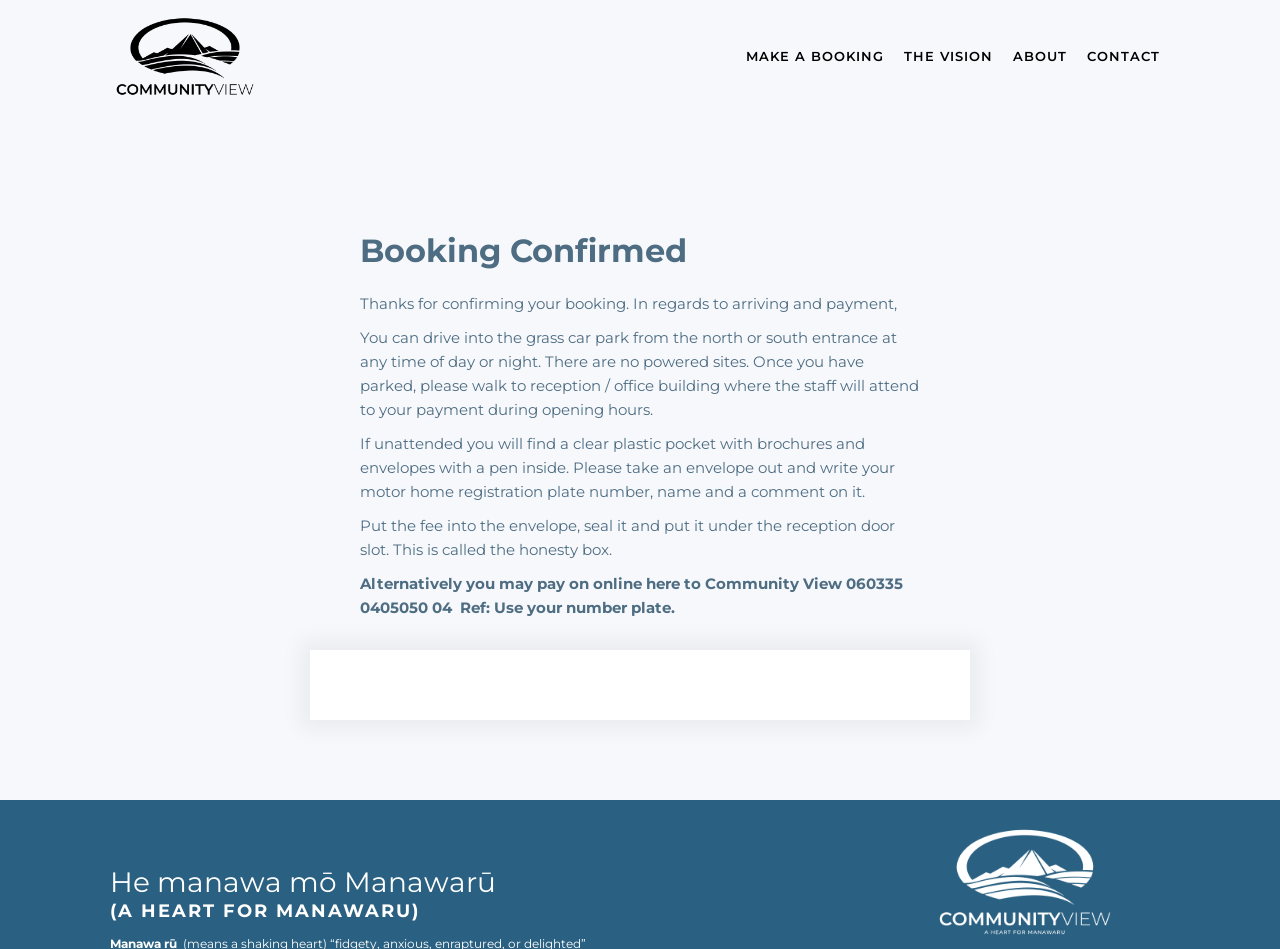Answer the question in one word or a short phrase:
What is the location of the reception/office building?

Near the car park